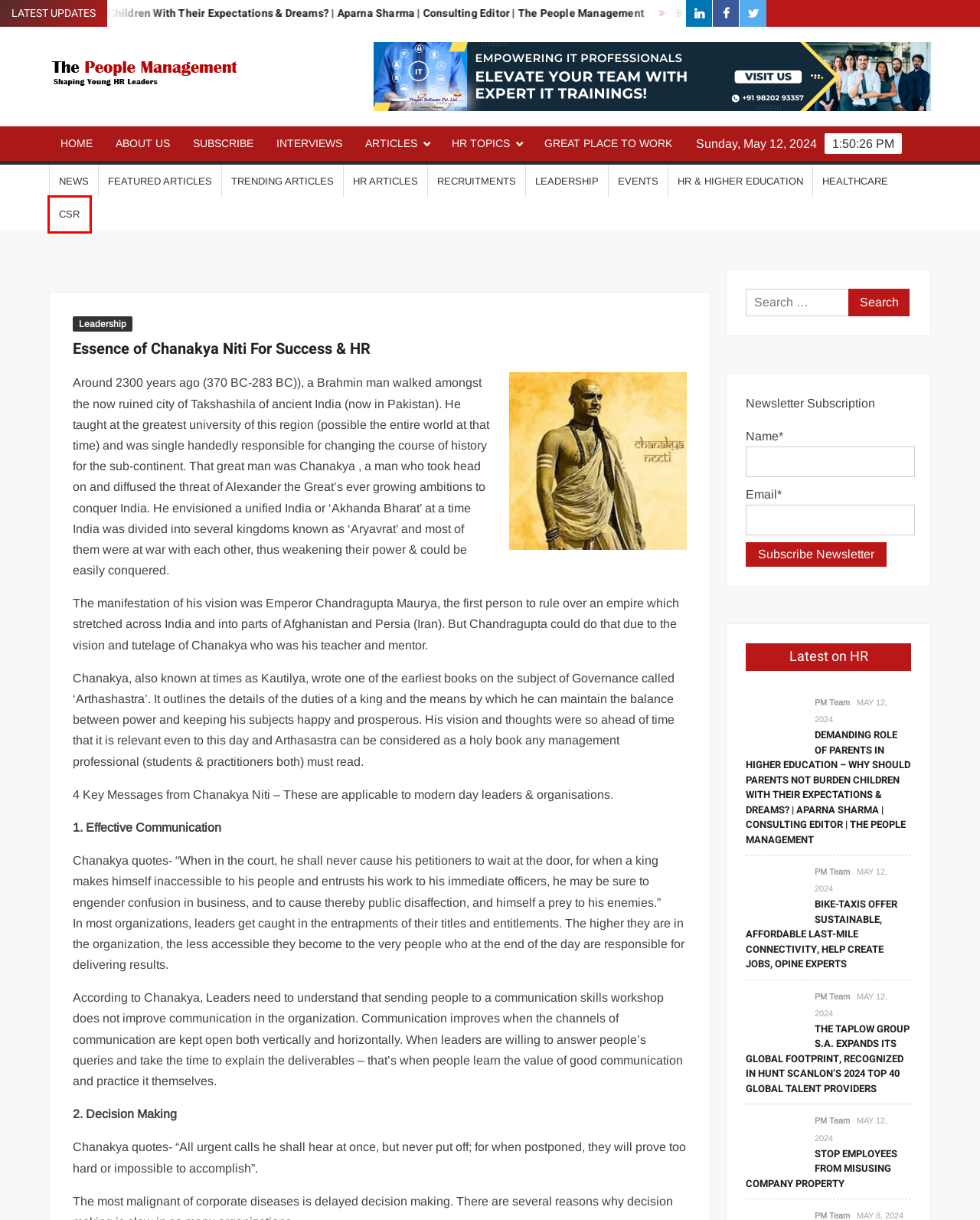Please examine the screenshot provided, which contains a red bounding box around a UI element. Select the webpage description that most accurately describes the new page displayed after clicking the highlighted element. Here are the candidates:
A. Pragati Software- IT Trainings Provider to Corporates
B. About Us – The People Management
C. The People Management – Shaping young HR leaders
D. HR & Higher Education – The People Management
E. CSR – The People Management
F. Health and Wellness – The People Management
G. PM Team – The People Management
H. Events – The People Management

E